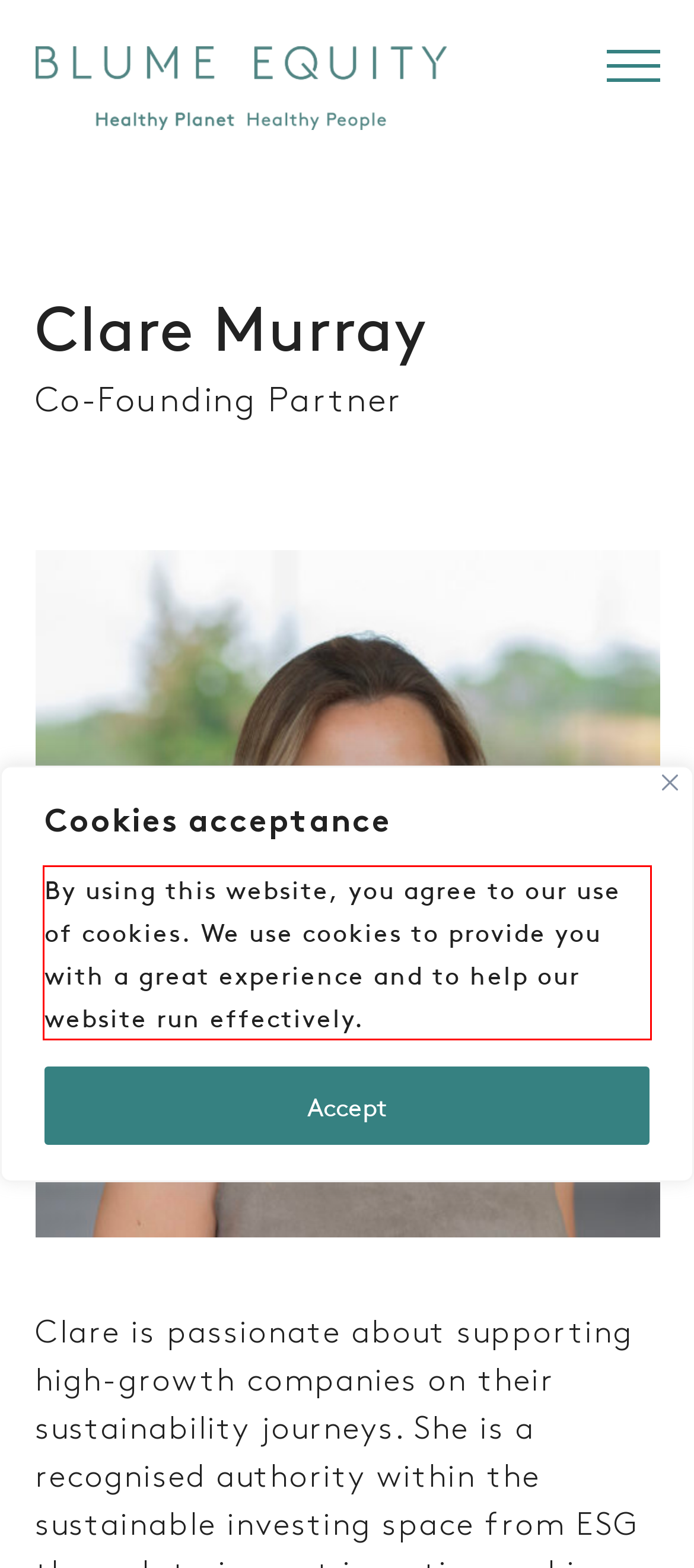You are provided with a screenshot of a webpage containing a red bounding box. Please extract the text enclosed by this red bounding box.

By using this website, you agree to our use of cookies. We use cookies to provide you with a great experience and to help our website run effectively.